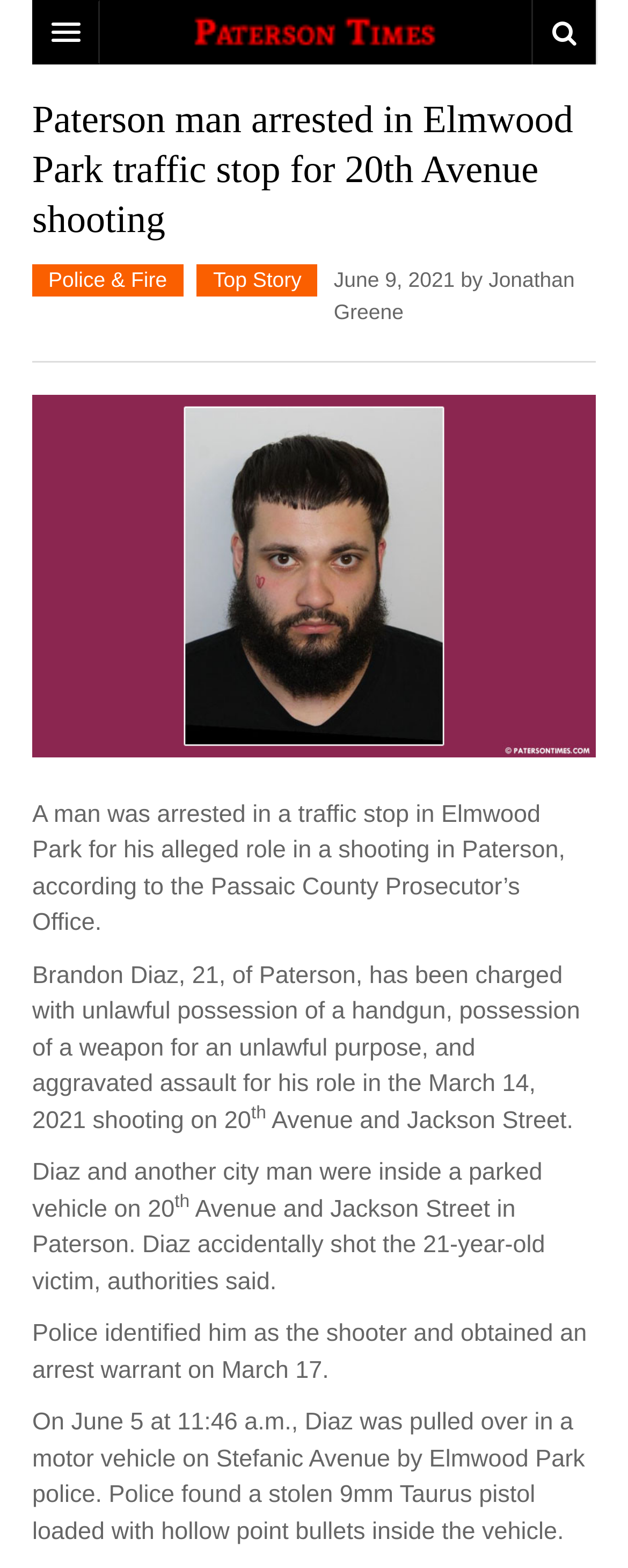What is the date of the article?
Provide a well-explained and detailed answer to the question.

I found the answer by reading the article, which mentions 'June 9, 2021' below the title.